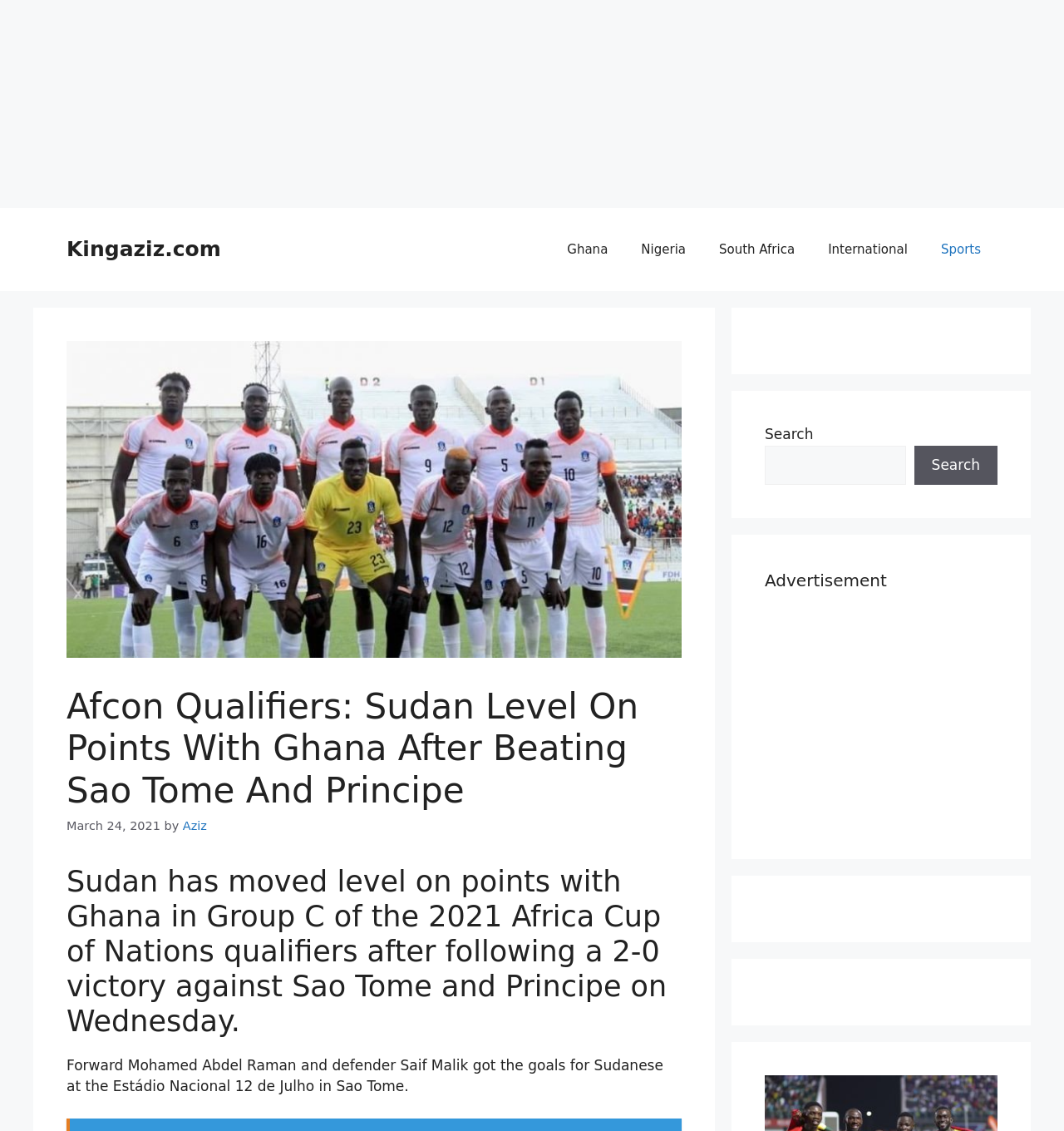Identify the bounding box of the UI component described as: "South Africa".

[0.66, 0.199, 0.763, 0.243]